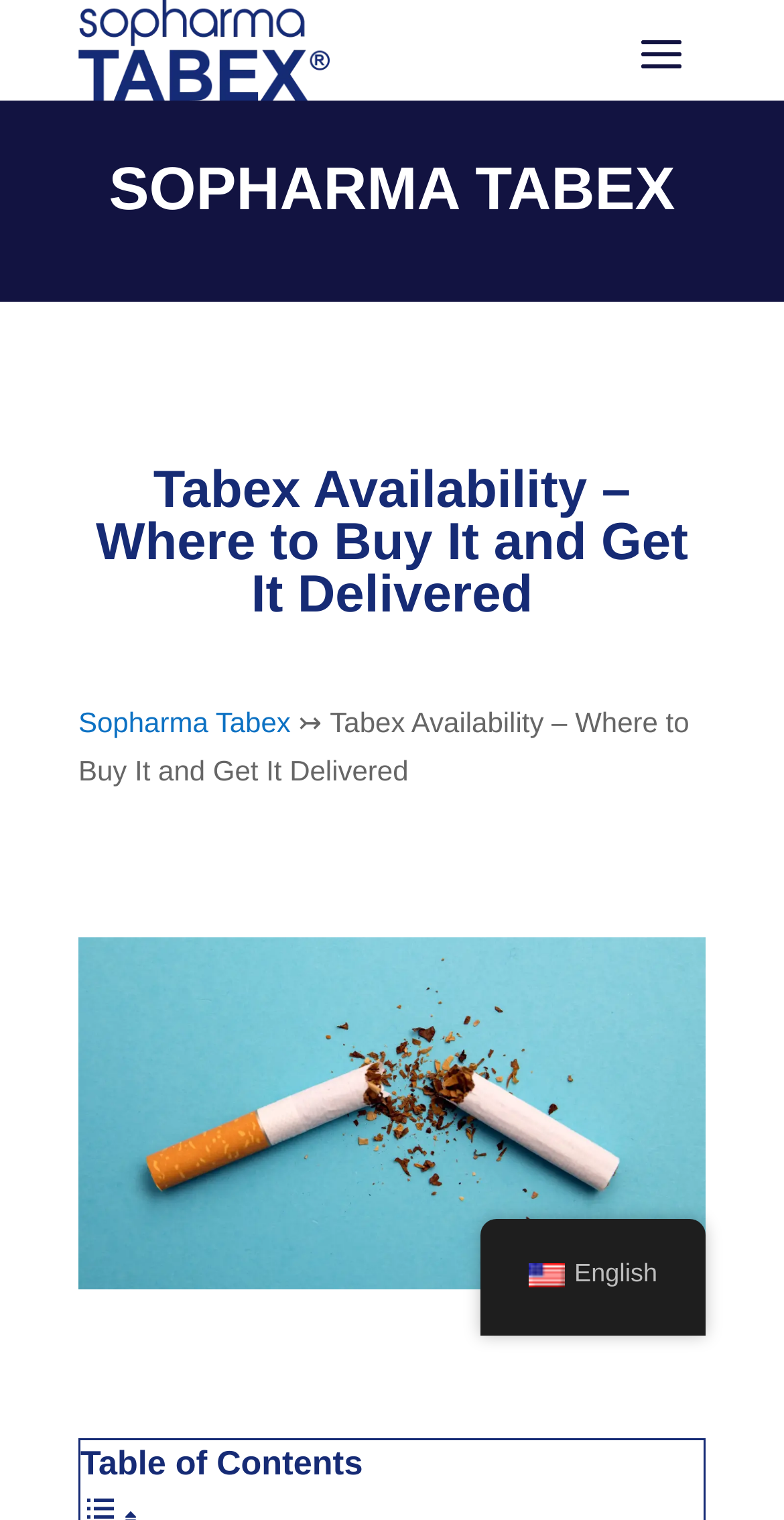With reference to the screenshot, provide a detailed response to the question below:
What is the logo of Sopharma Tabex?

The logo of Sopharma Tabex can be found at the top left corner of the webpage, which is an image with a bounding box of [0.1, 0.0, 0.42, 0.066].